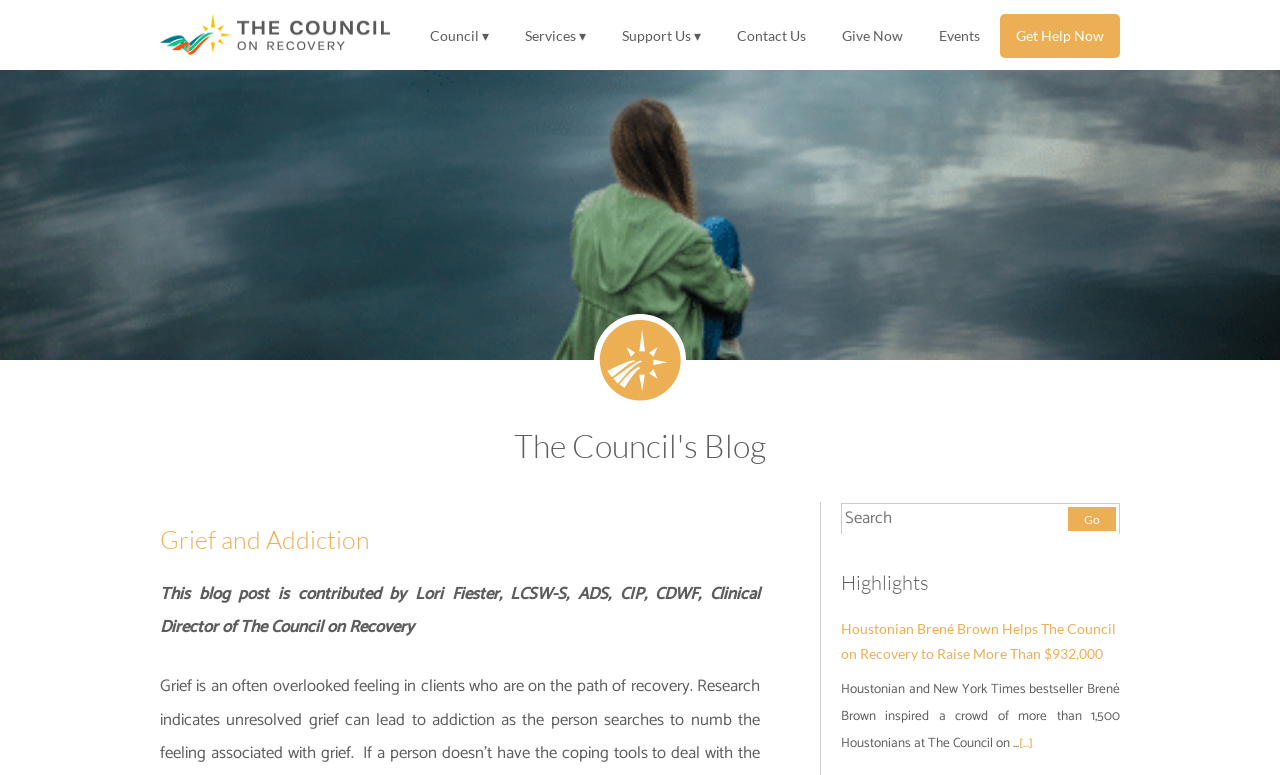Find the bounding box coordinates of the element you need to click on to perform this action: 'Search for something'. The coordinates should be represented by four float values between 0 and 1, in the format [left, top, right, bottom].

[0.657, 0.648, 0.875, 0.689]